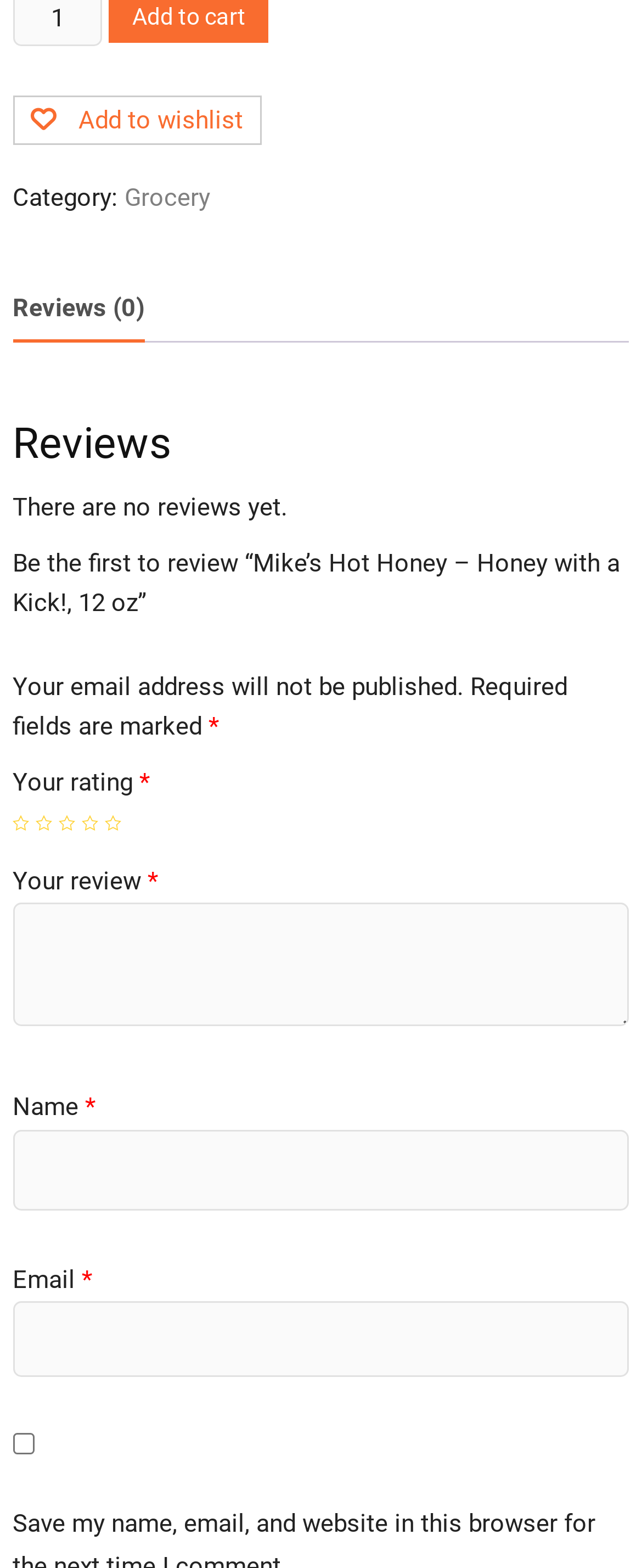Please determine the bounding box coordinates of the area that needs to be clicked to complete this task: 'Submit review'. The coordinates must be four float numbers between 0 and 1, formatted as [left, top, right, bottom].

[0.02, 0.83, 0.98, 0.878]